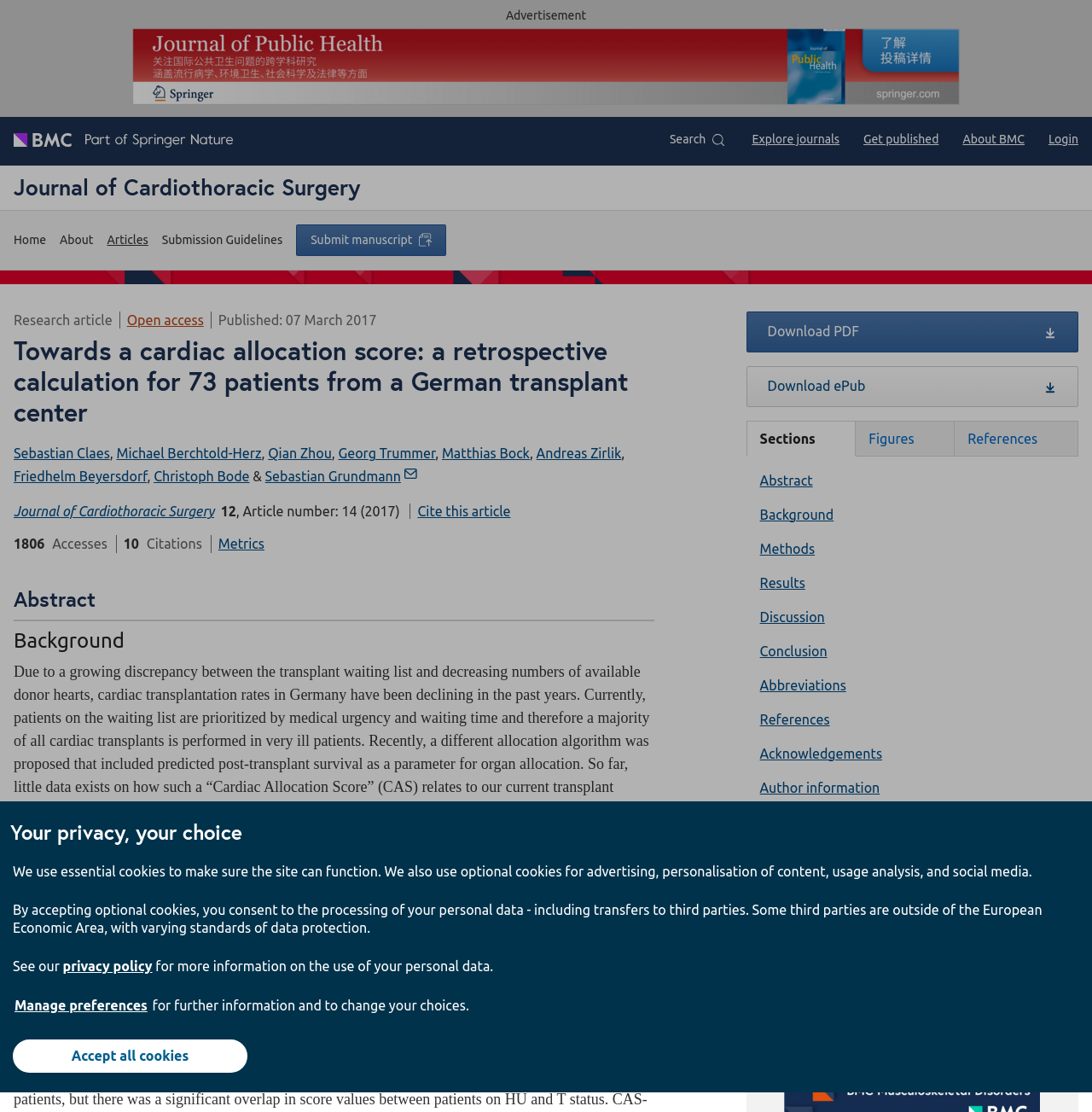Identify the bounding box coordinates for the region of the element that should be clicked to carry out the instruction: "manage preferences". The bounding box coordinates should be four float numbers between 0 and 1, i.e., [left, top, right, bottom].

[0.012, 0.895, 0.137, 0.913]